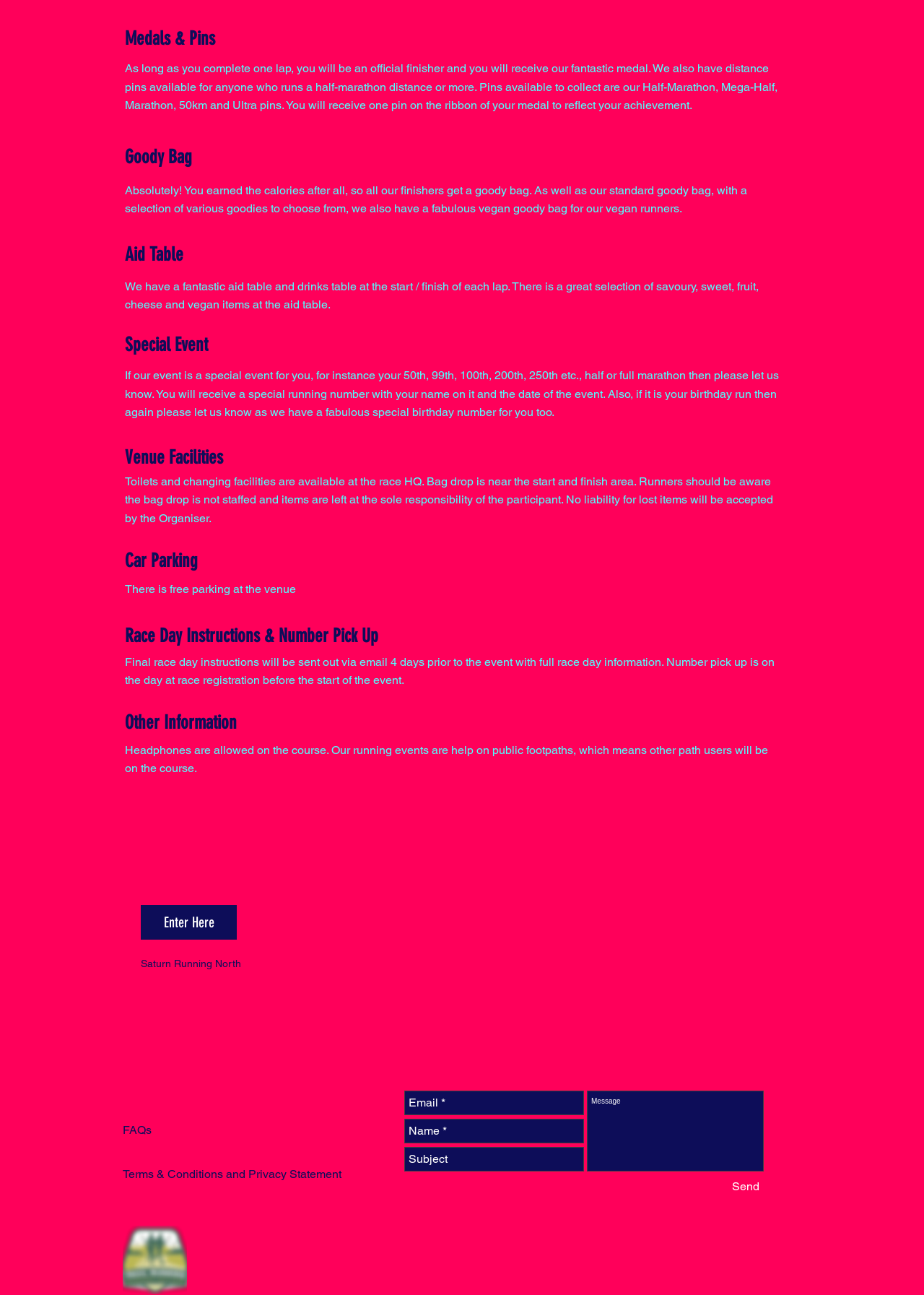Could you find the bounding box coordinates of the clickable area to complete this instruction: "Click Terms & Conditions and Privacy Statement"?

[0.133, 0.901, 0.37, 0.912]